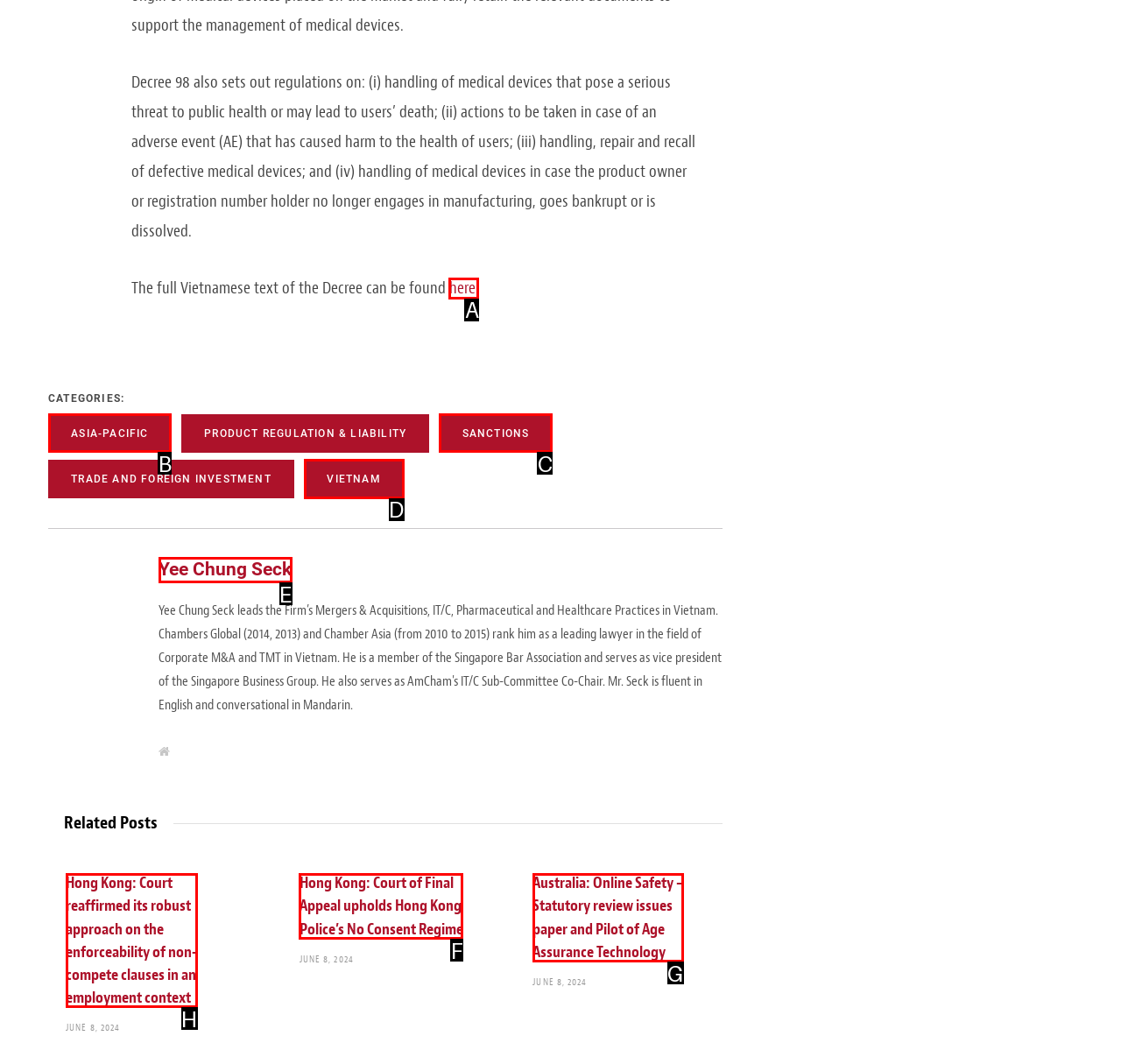Identify which HTML element should be clicked to fulfill this instruction: View the article about Hong Kong: Court reaffirmed its robust approach on the enforceability of non-compete clauses in an employment context Reply with the correct option's letter.

H